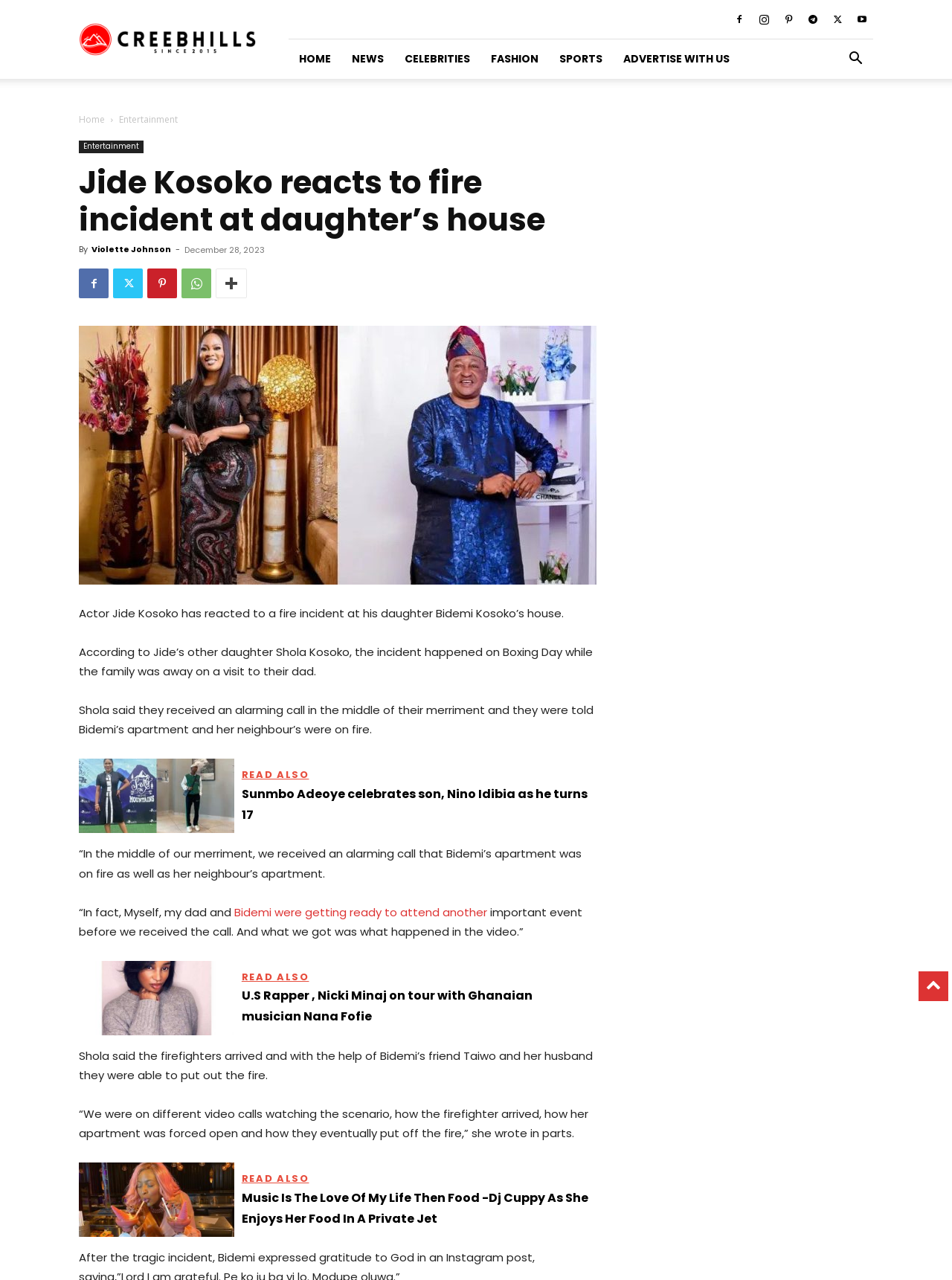What is the name of Jide Kosoko's daughter whose house caught fire?
Respond to the question with a single word or phrase according to the image.

Bidemi Kosoko